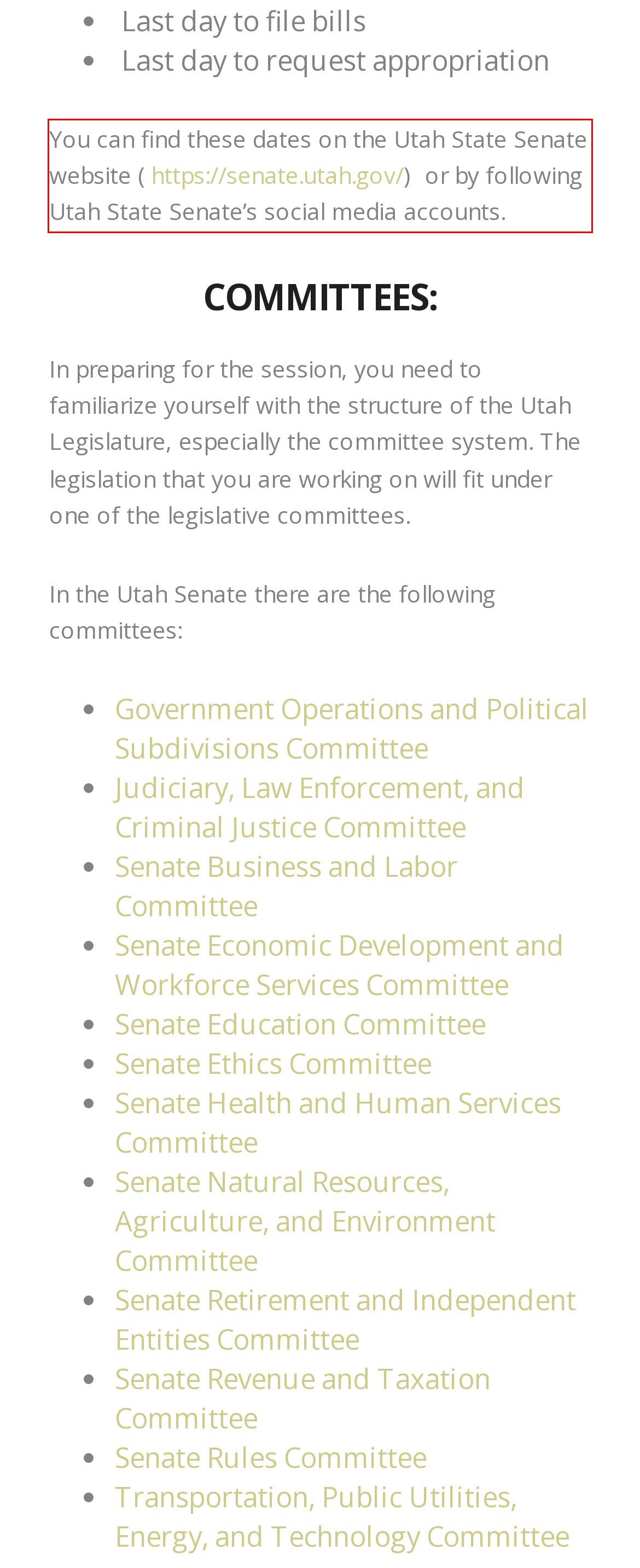Please analyze the screenshot of a webpage and extract the text content within the red bounding box using OCR.

You can find these dates on the Utah State Senate website ( https://senate.utah.gov/) or by following Utah State Senate’s social media accounts.